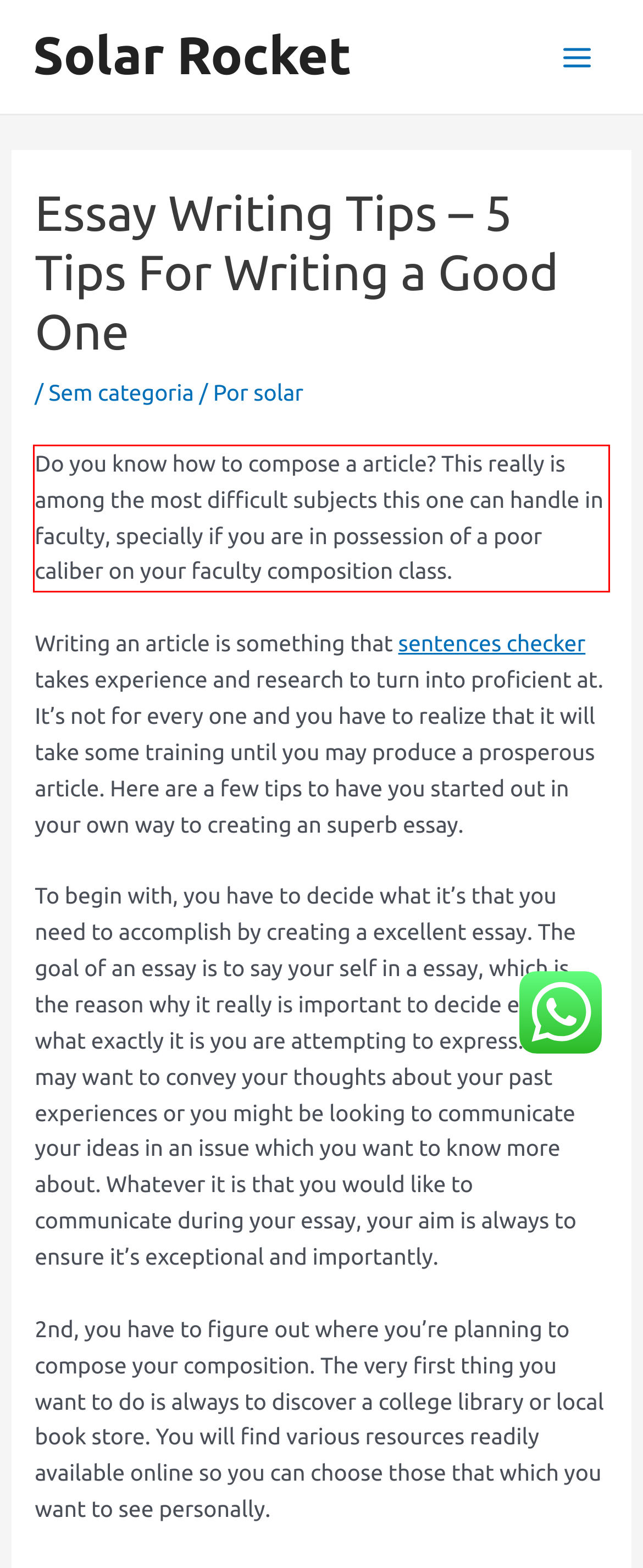Please identify and extract the text from the UI element that is surrounded by a red bounding box in the provided webpage screenshot.

Do you know how to compose a article? This really is among the most difficult subjects this one can handle in faculty, specially if you are in possession of a poor caliber on your faculty composition class.